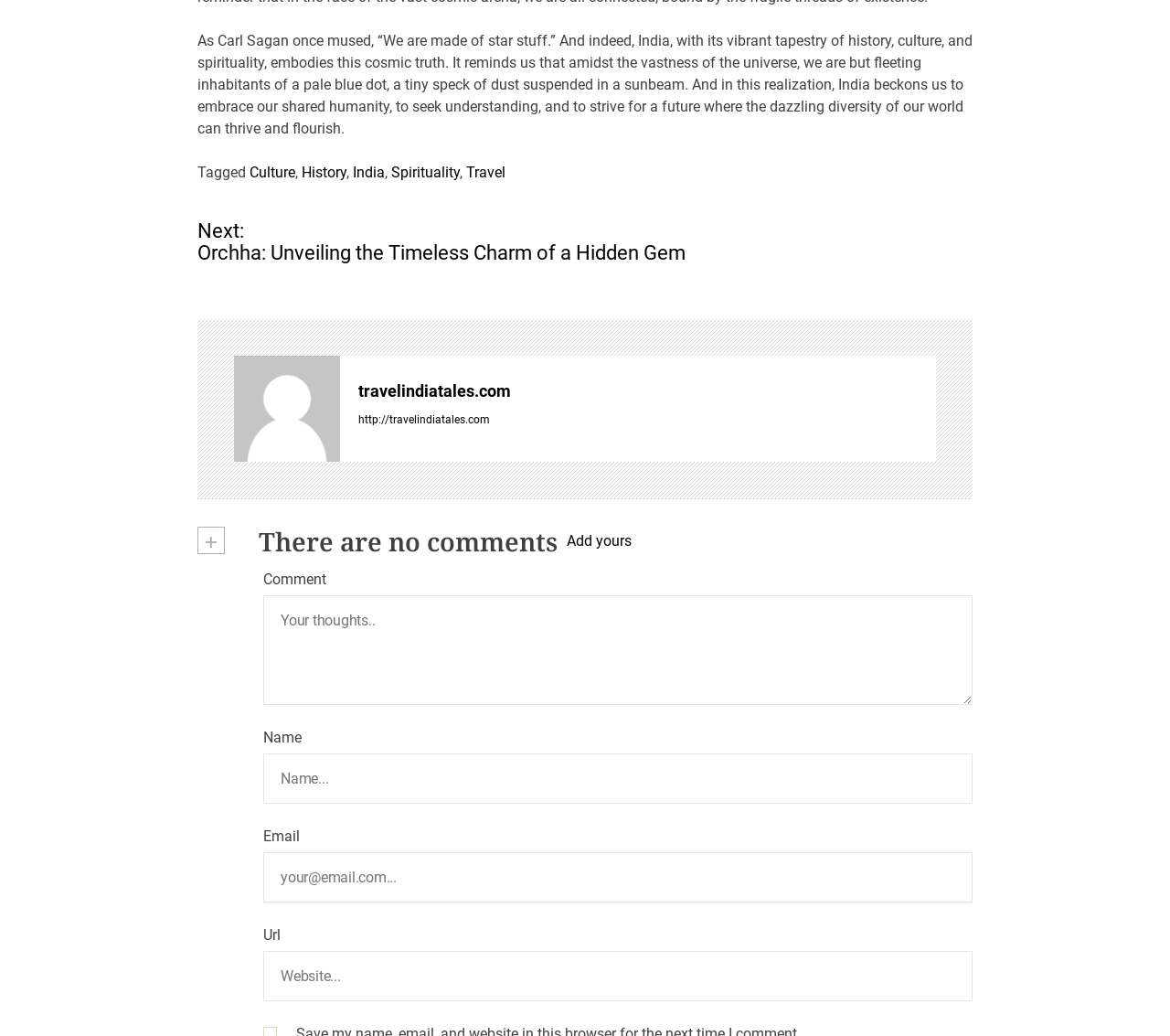What is the navigation option?
Answer with a single word or phrase, using the screenshot for reference.

Next